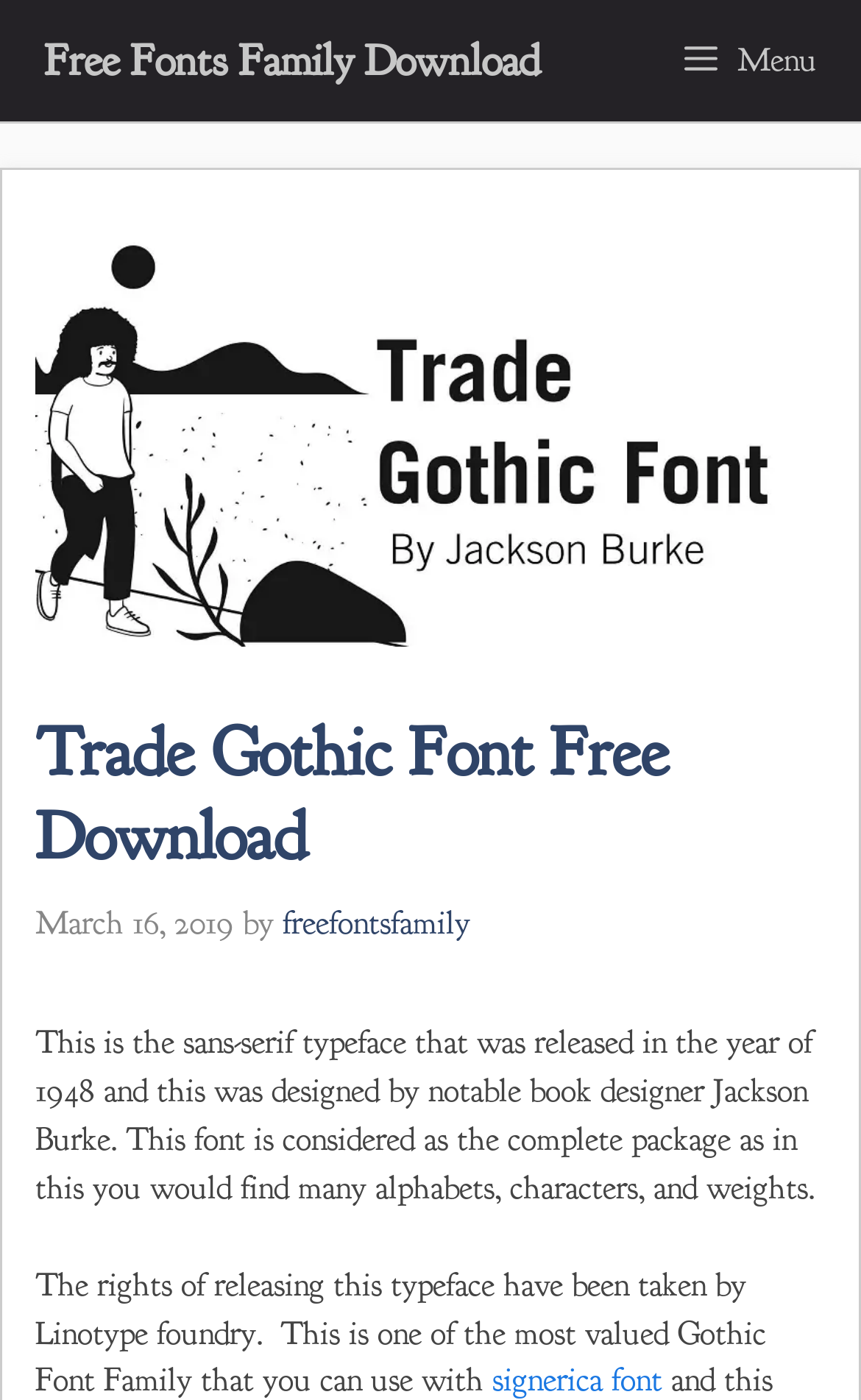Please determine the main heading text of this webpage.

Trade Gothic Font Free Download